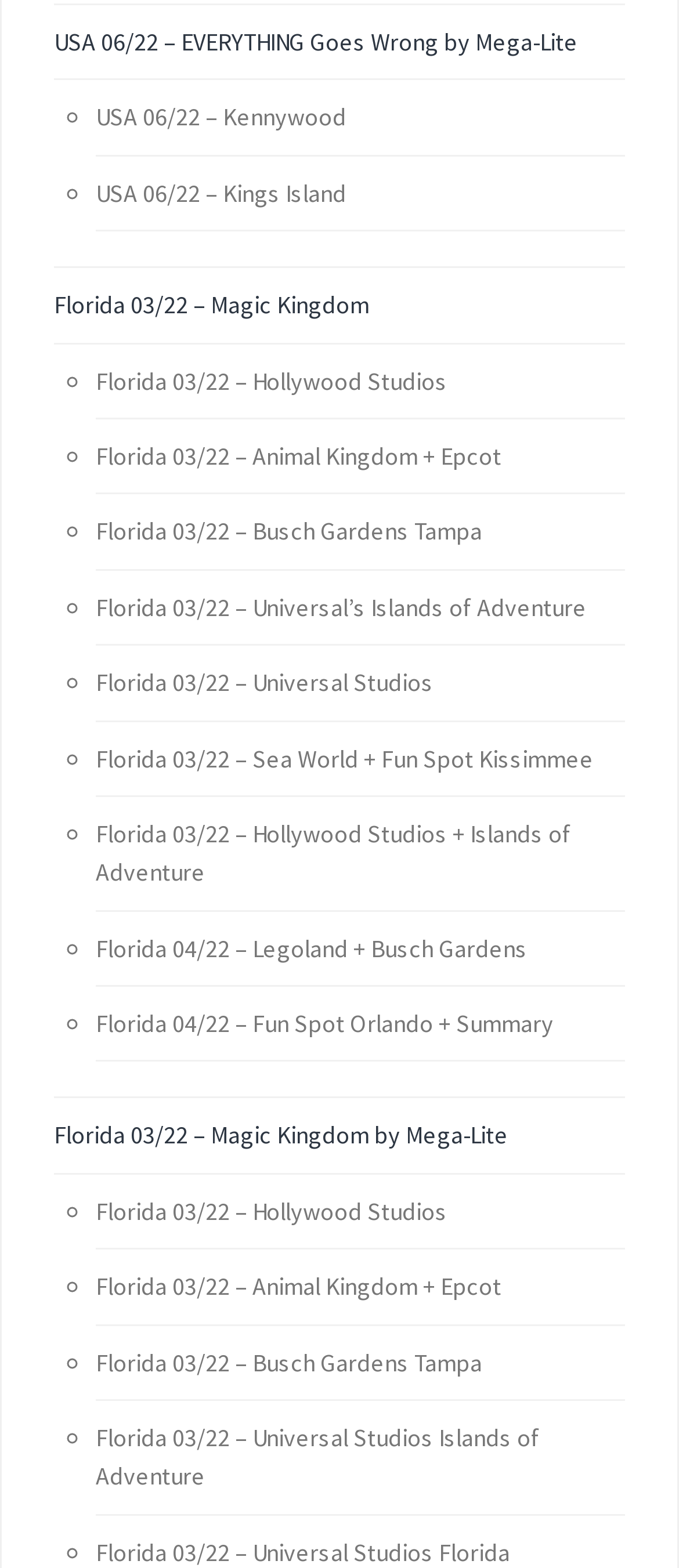Determine the bounding box coordinates of the section I need to click to execute the following instruction: "Read about Florida 03/22 – Magic Kingdom by Mega-Lite". Provide the coordinates as four float numbers between 0 and 1, i.e., [left, top, right, bottom].

[0.079, 0.714, 0.749, 0.734]